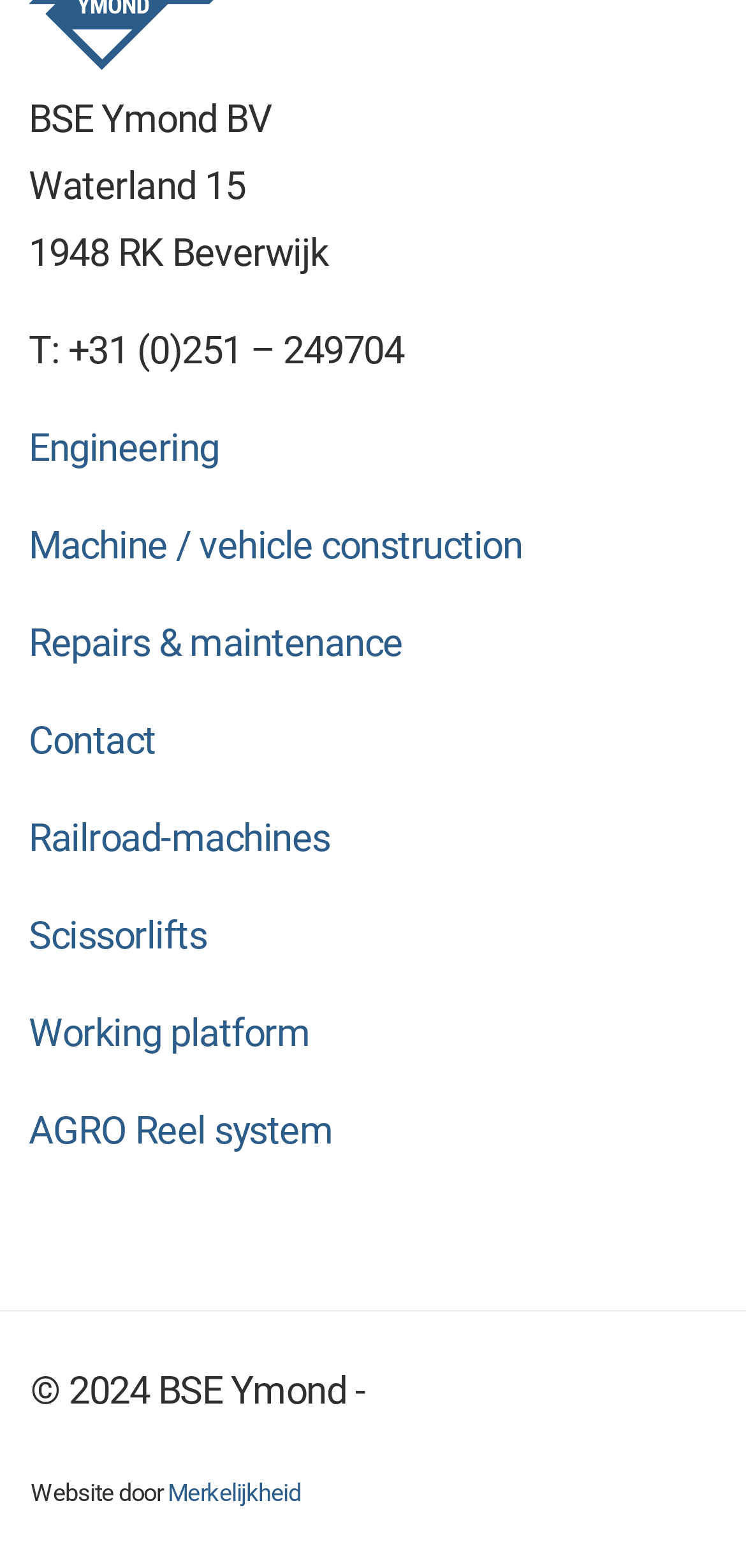Can you specify the bounding box coordinates of the area that needs to be clicked to fulfill the following instruction: "Contact BSE Ymond"?

[0.038, 0.457, 0.209, 0.487]